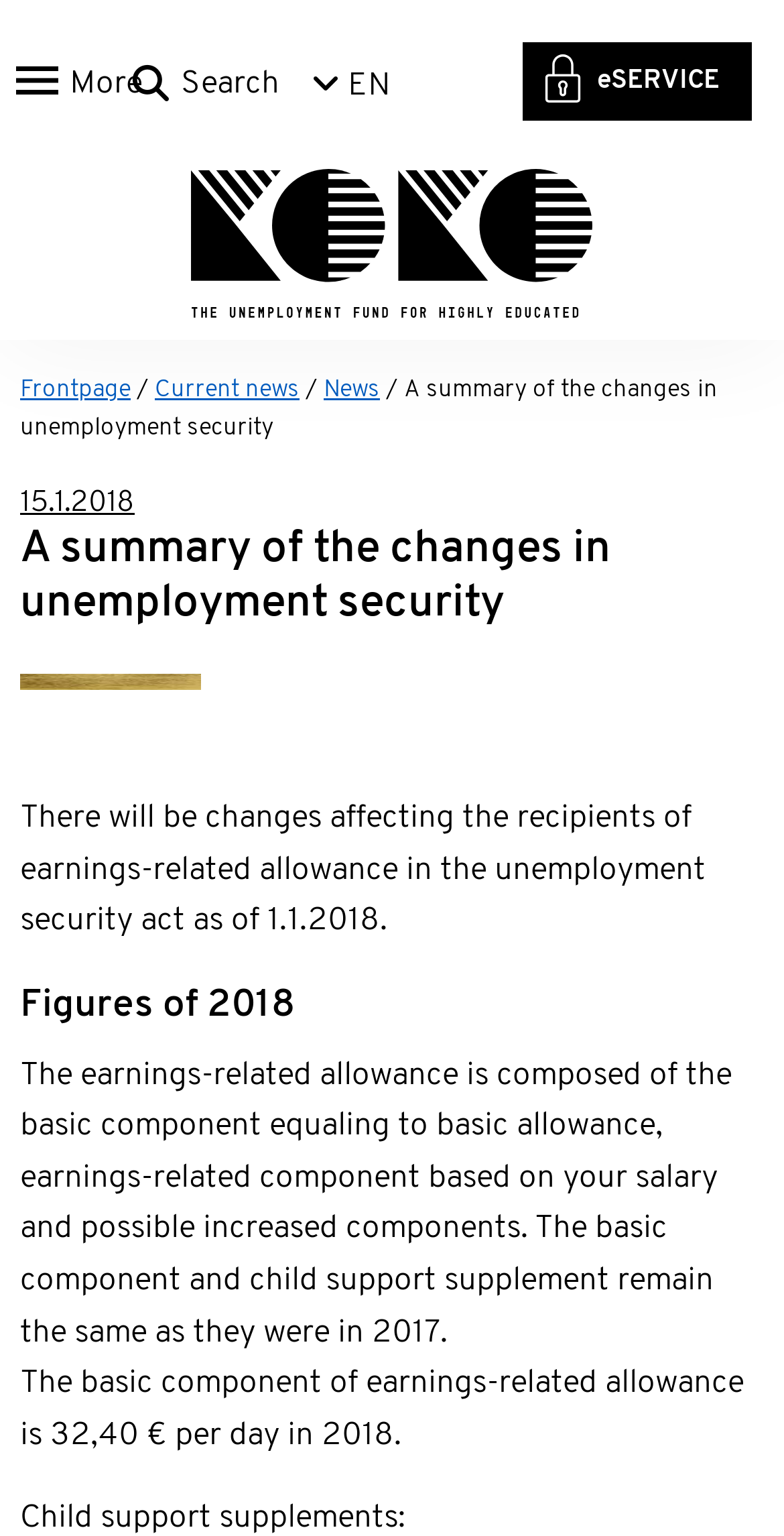Identify the bounding box for the described UI element: "Current news".

[0.197, 0.246, 0.382, 0.262]